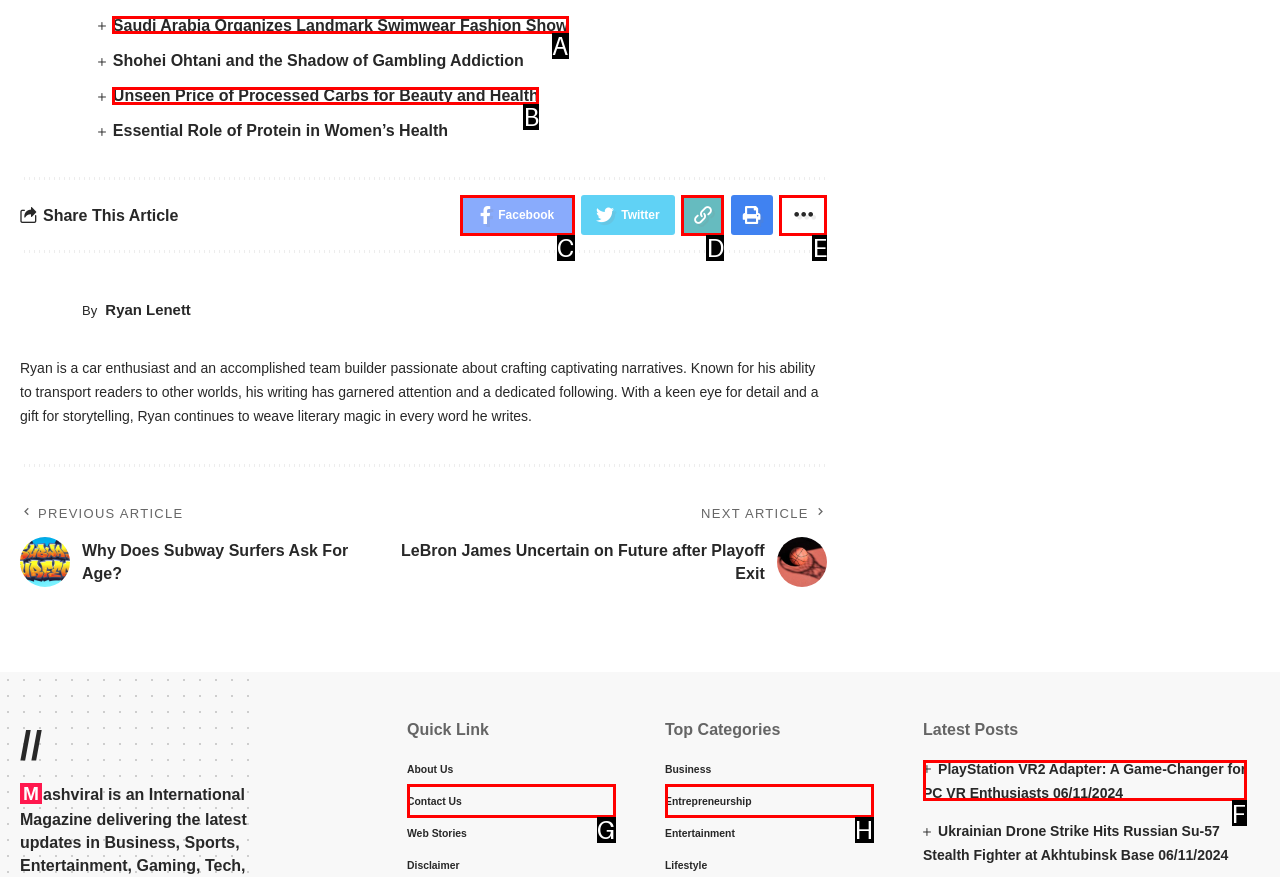Specify which UI element should be clicked to accomplish the task: Click on the link to read about Saudi Arabia's landmark swimwear fashion show. Answer with the letter of the correct choice.

A